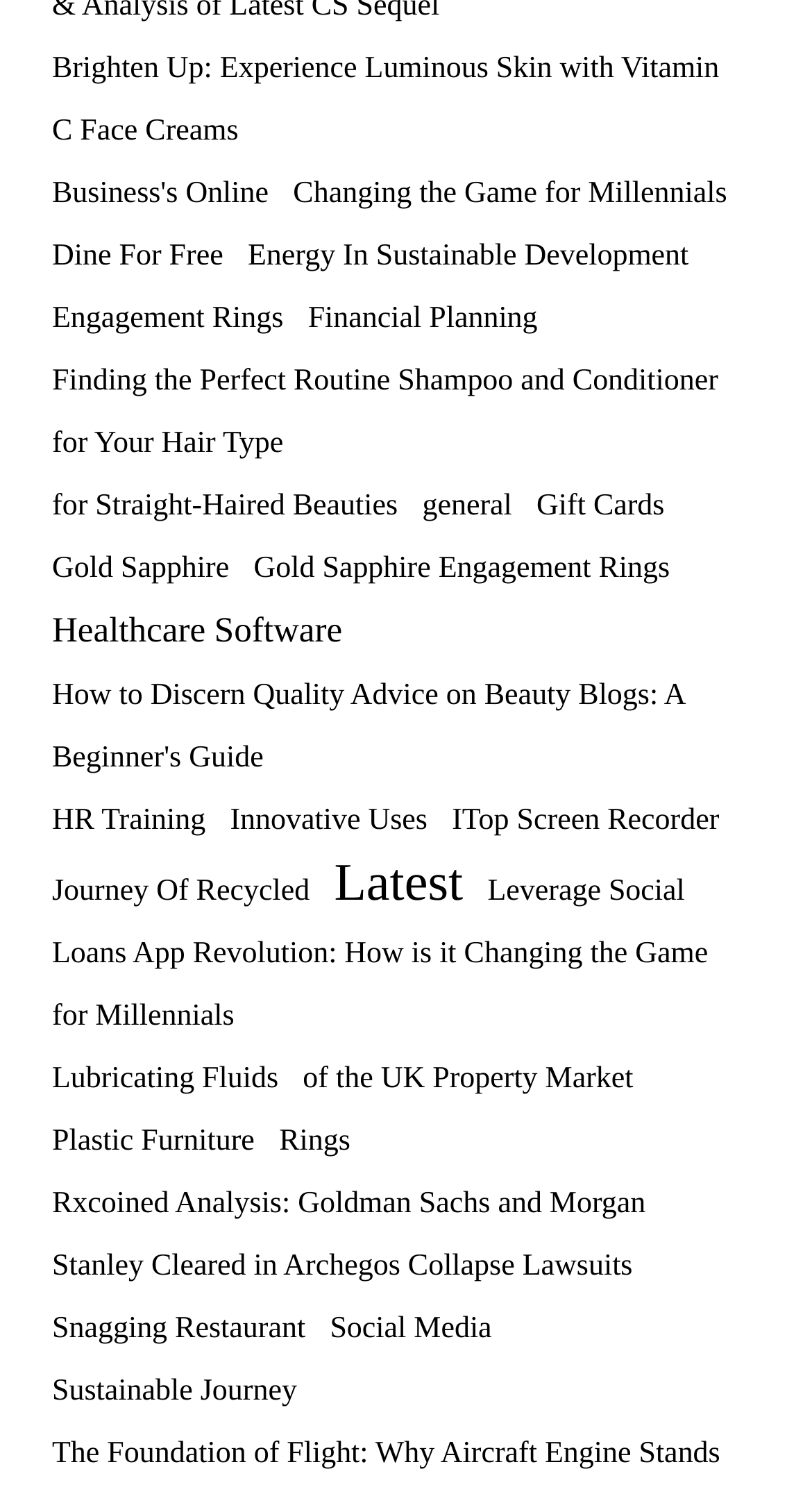Identify the bounding box coordinates of the section that should be clicked to achieve the task described: "View Engagement Rings".

[0.064, 0.193, 0.349, 0.235]